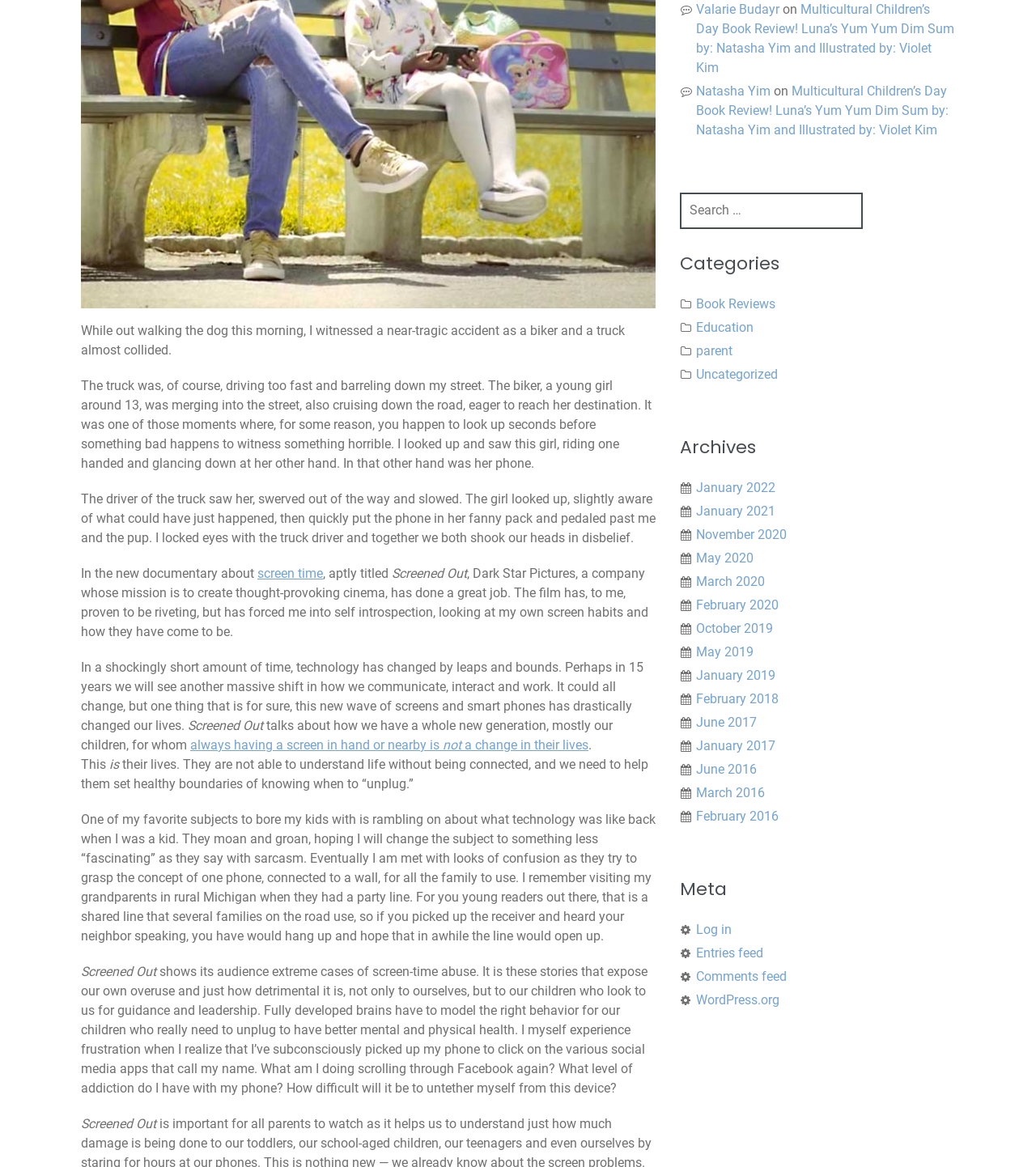Please find the bounding box for the following UI element description. Provide the coordinates in (top-left x, top-left y, bottom-right x, bottom-right y) format, with values between 0 and 1: Comments feed

[0.672, 0.83, 0.759, 0.843]